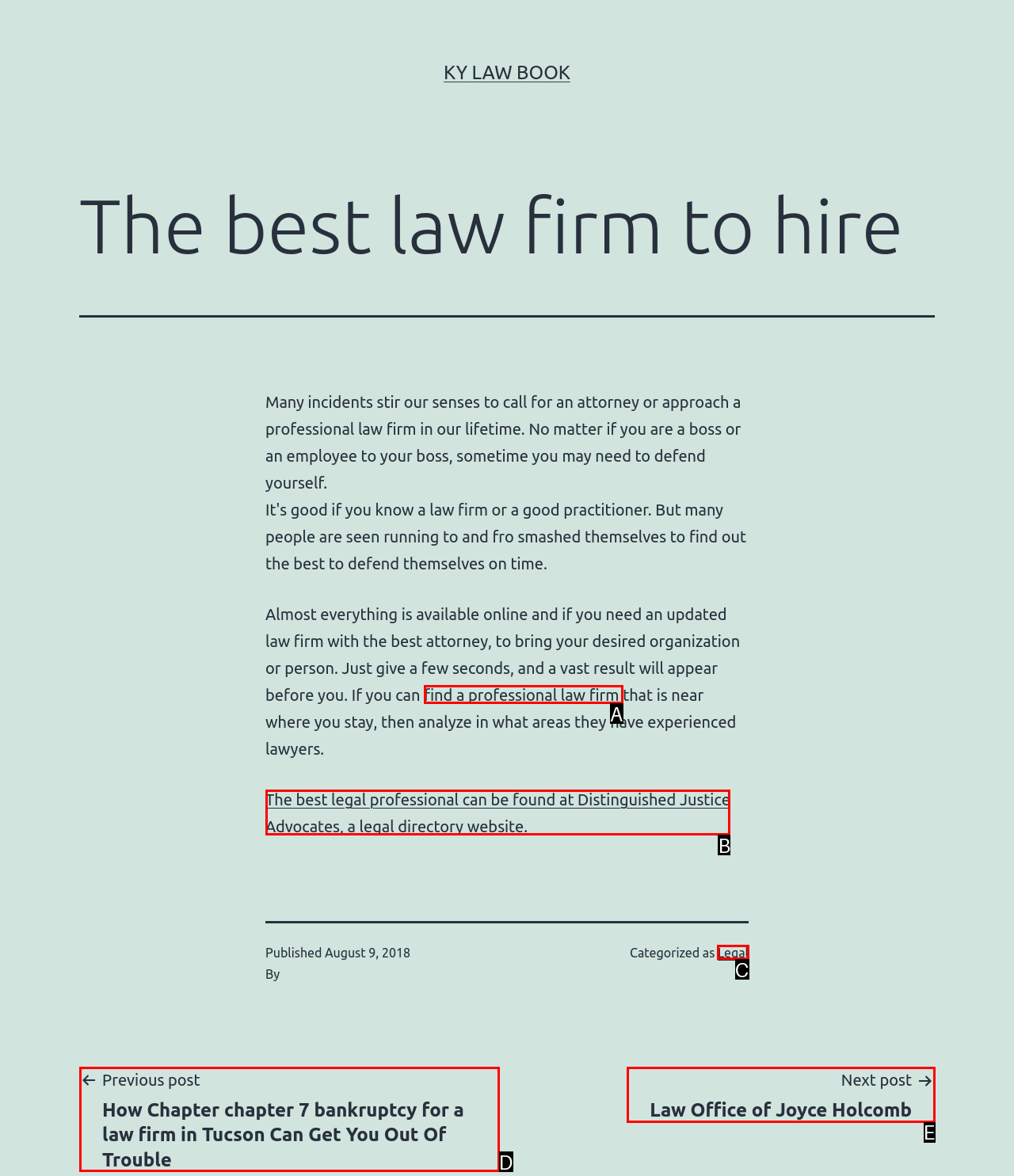Pick the option that corresponds to: find a professional law firm
Provide the letter of the correct choice.

A